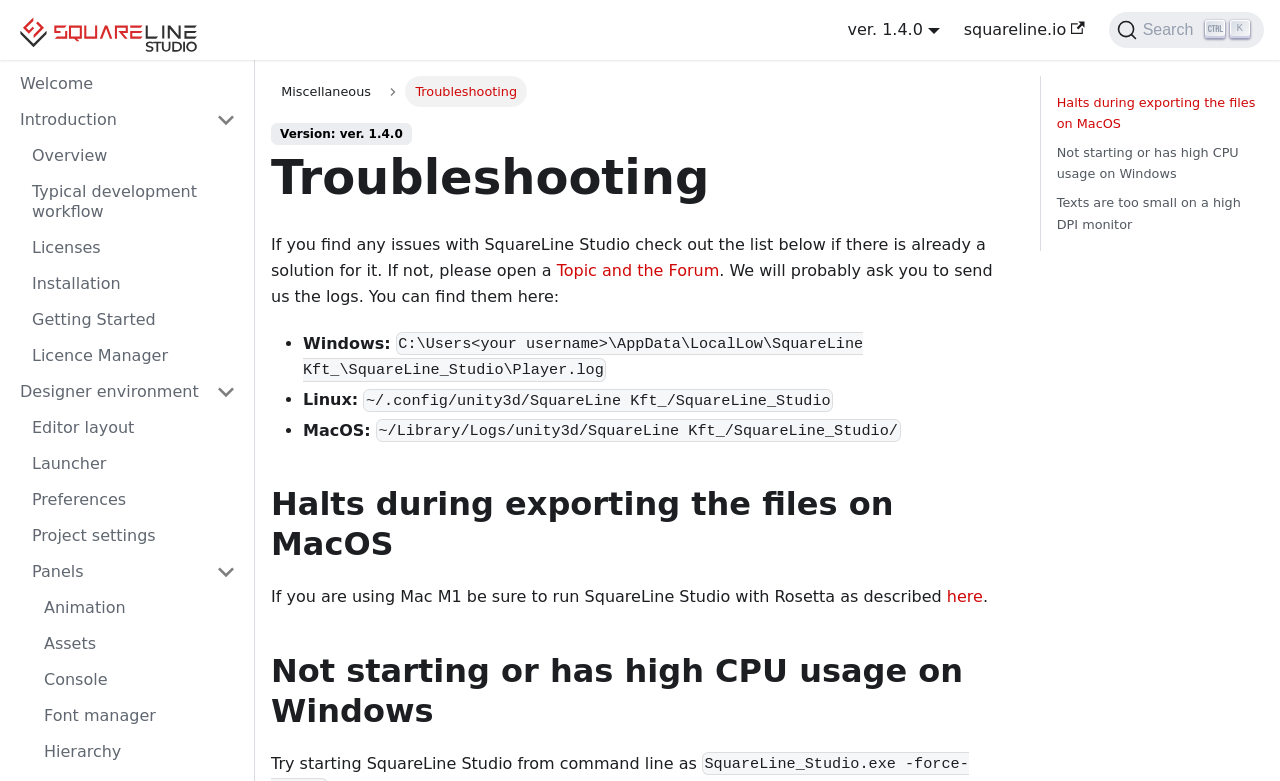Please provide a short answer using a single word or phrase for the question:
What is the current version of SquareLine Studio?

ver. 1.4.0